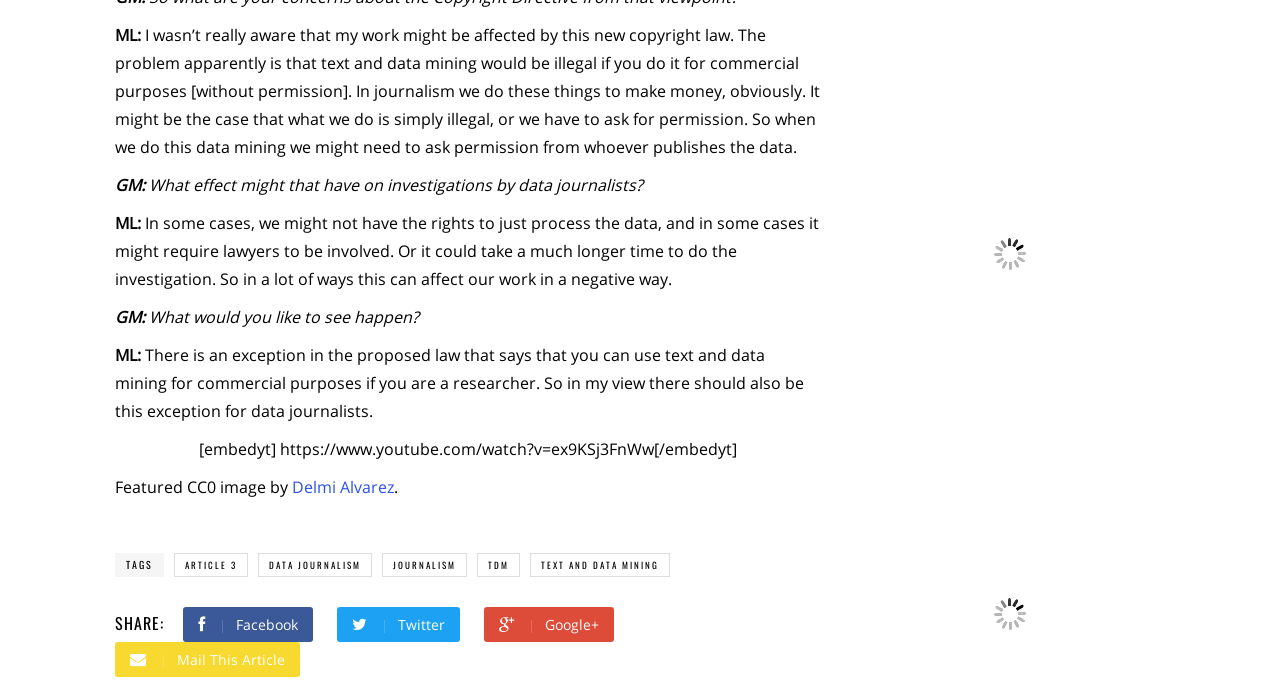Identify the bounding box of the UI element that matches this description: "data journalism".

[0.202, 0.801, 0.291, 0.836]